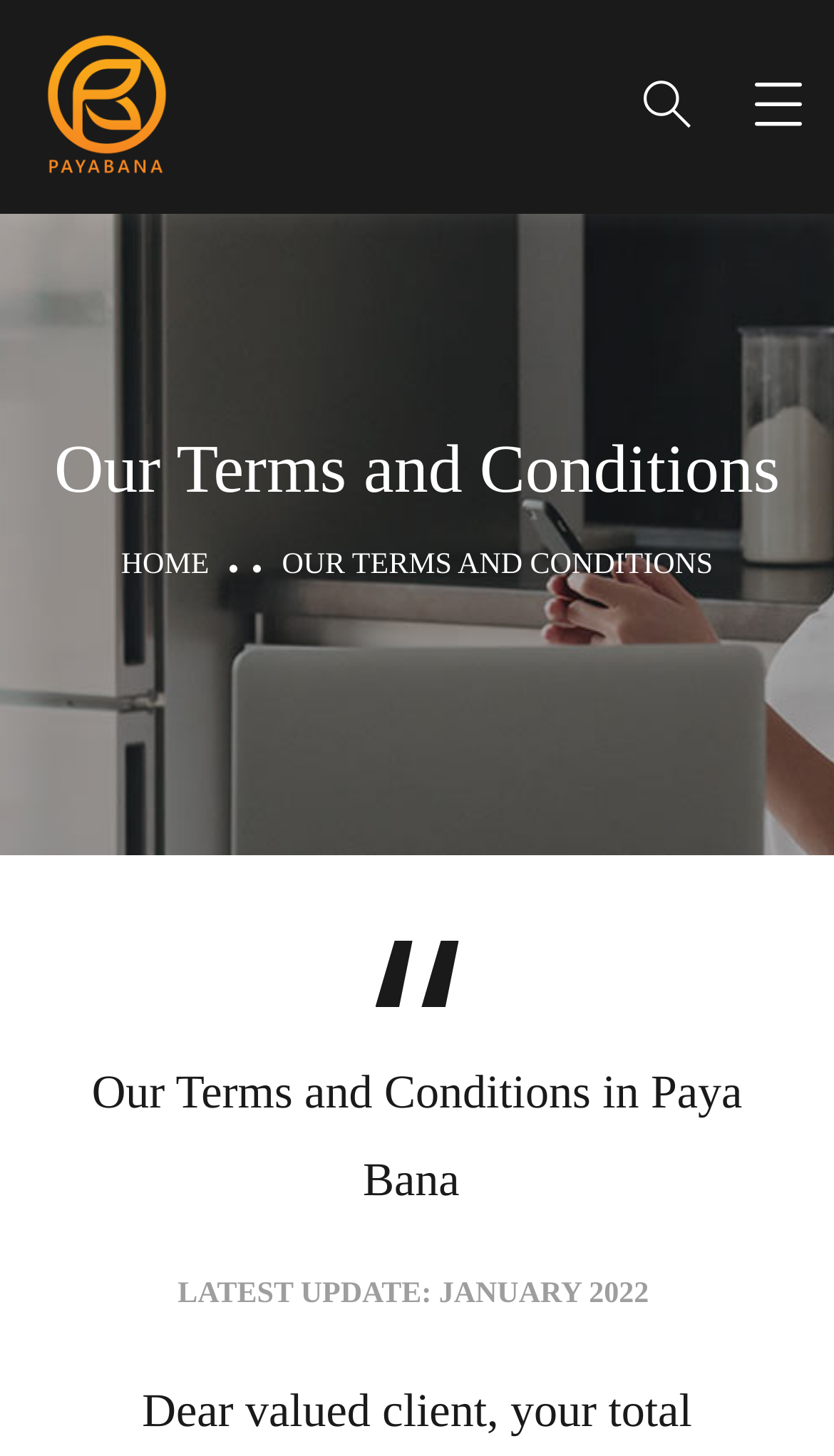Determine the bounding box coordinates in the format (top-left x, top-left y, bottom-right x, bottom-right y). Ensure all values are floating point numbers between 0 and 1. Identify the bounding box of the UI element described by: Home

[0.145, 0.377, 0.251, 0.399]